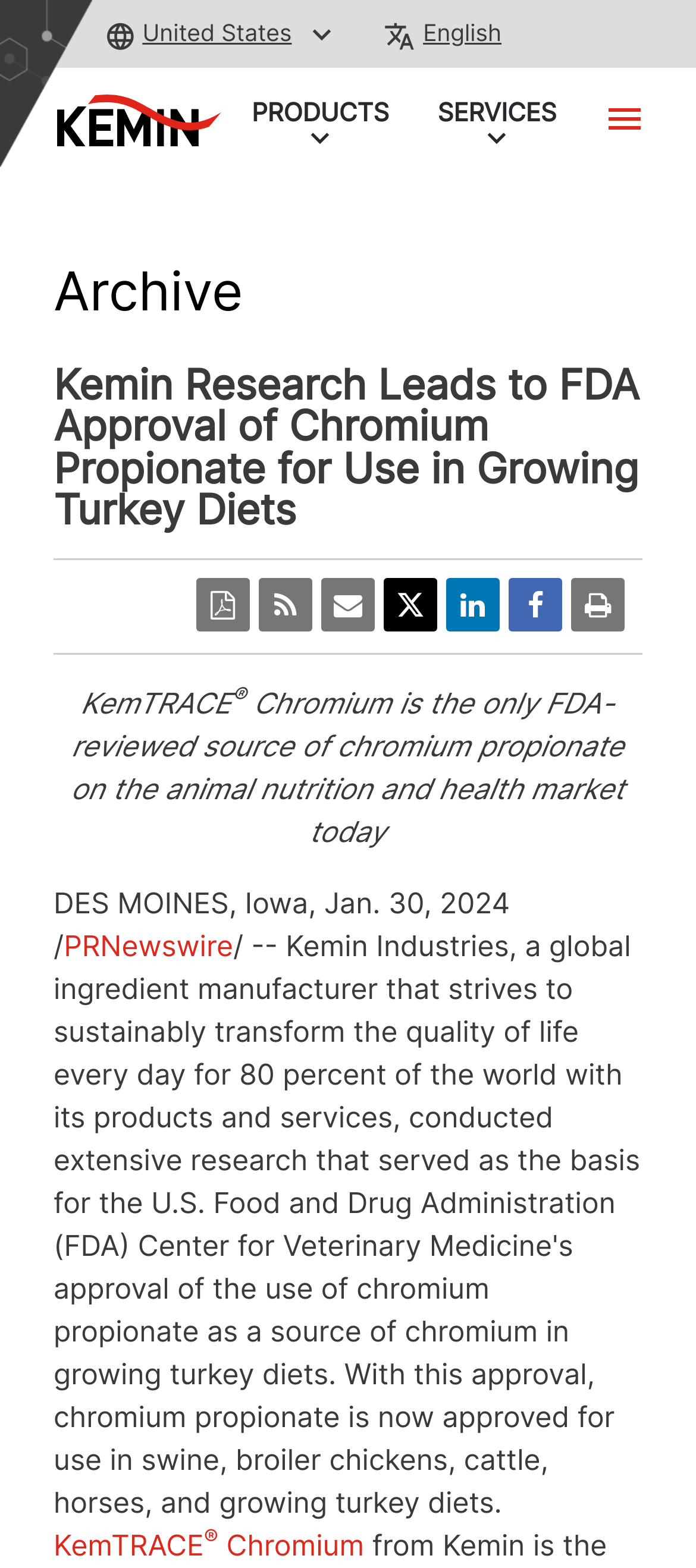Pinpoint the bounding box coordinates of the clickable element to carry out the following instruction: "Click the PRODUCTS link."

[0.359, 0.063, 0.562, 0.084]